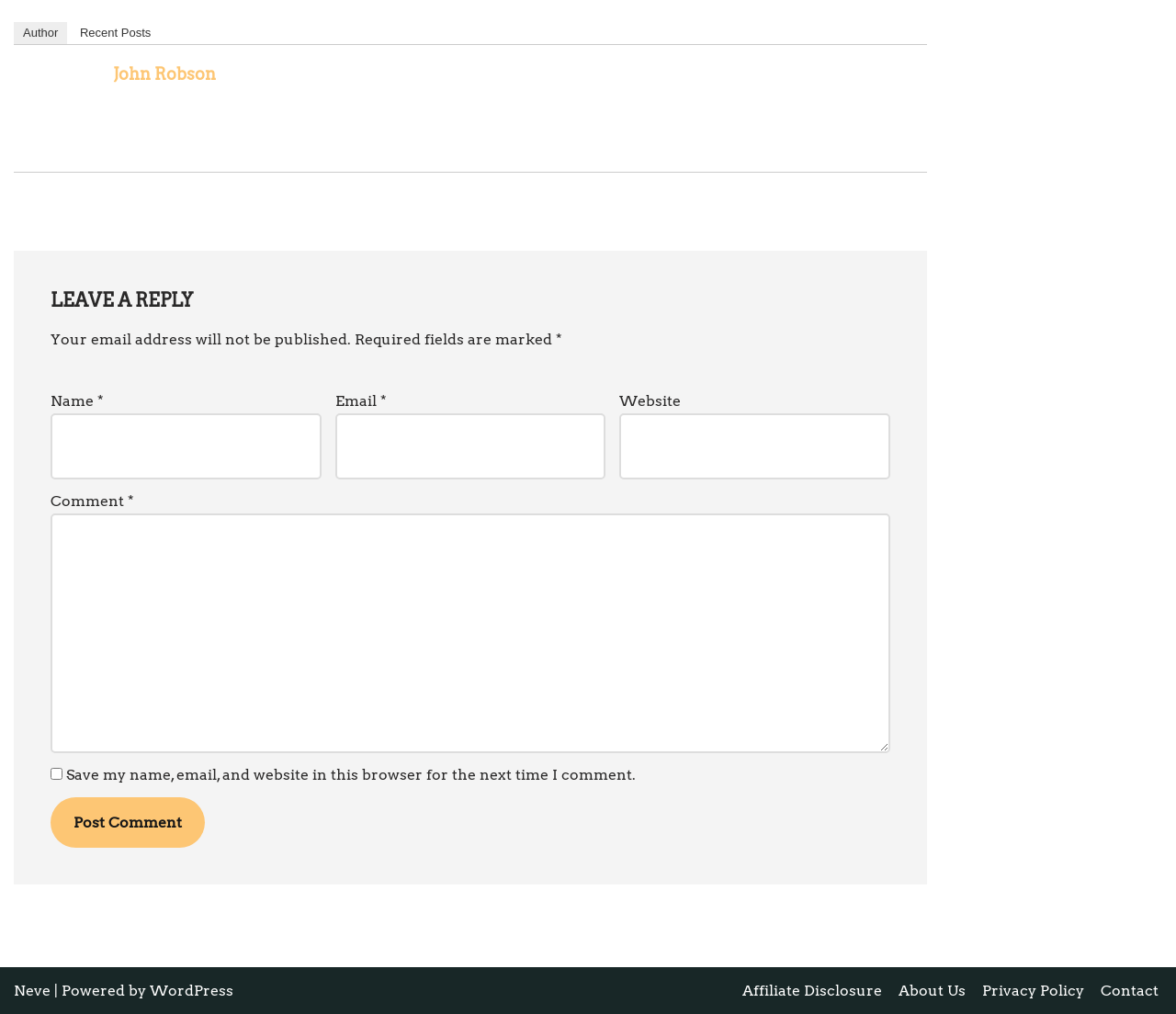What is the function of the 'Post Comment' button?
Provide a thorough and detailed answer to the question.

The 'Post Comment' button is a call-to-action element that, when clicked, will submit the user's comment and other entered information to the website.